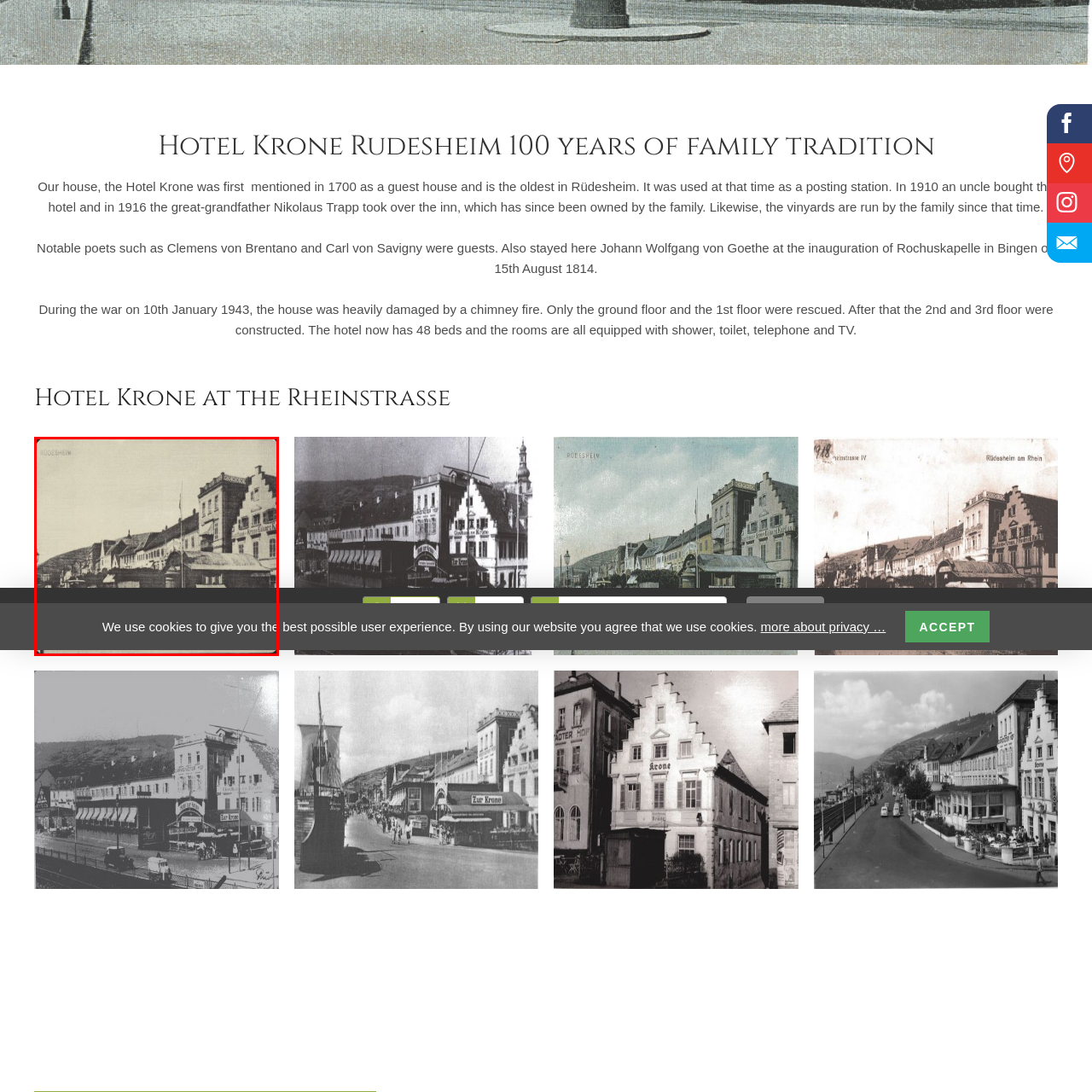Focus on the content inside the red-outlined area of the image and answer the ensuing question in detail, utilizing the information presented: What is the location of Rüdesheim?

The caption describes Rüdesheim as a town known for its picturesque landscapes along the Rhine River, which indicates its location.